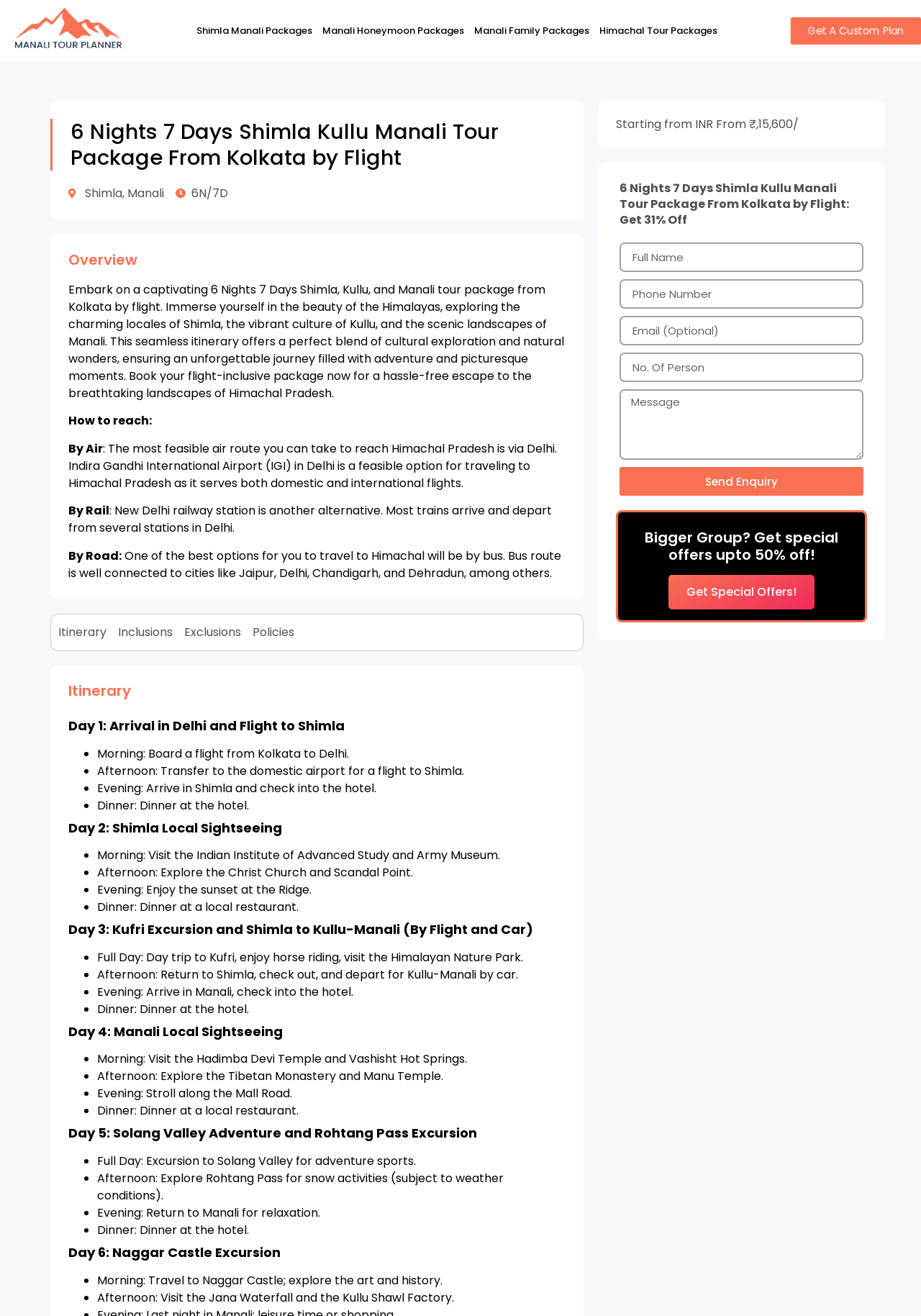What is the mode of transportation from Kolkata to Delhi?
Please provide a single word or phrase based on the screenshot.

Flight